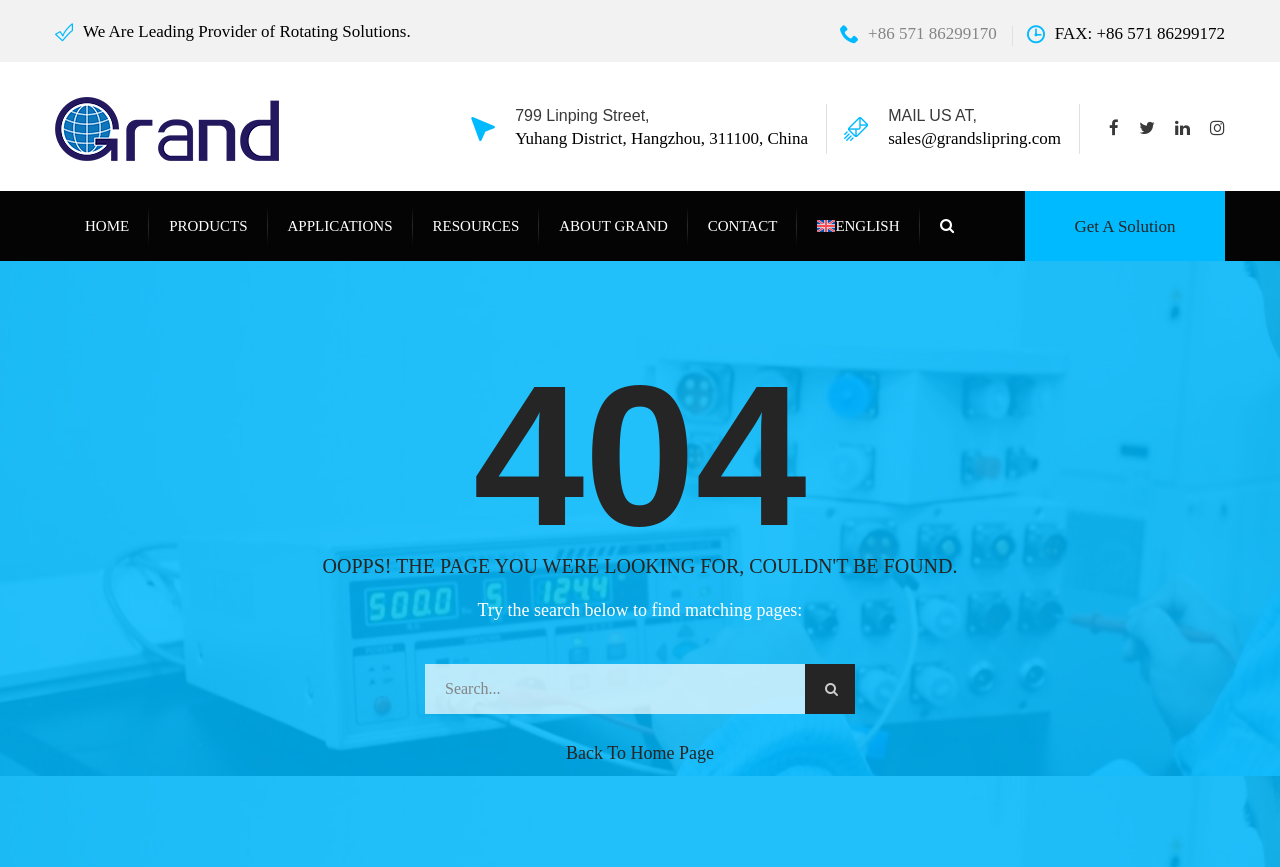Please identify the bounding box coordinates of the element that needs to be clicked to perform the following instruction: "Back to the home page".

[0.442, 0.857, 0.558, 0.88]